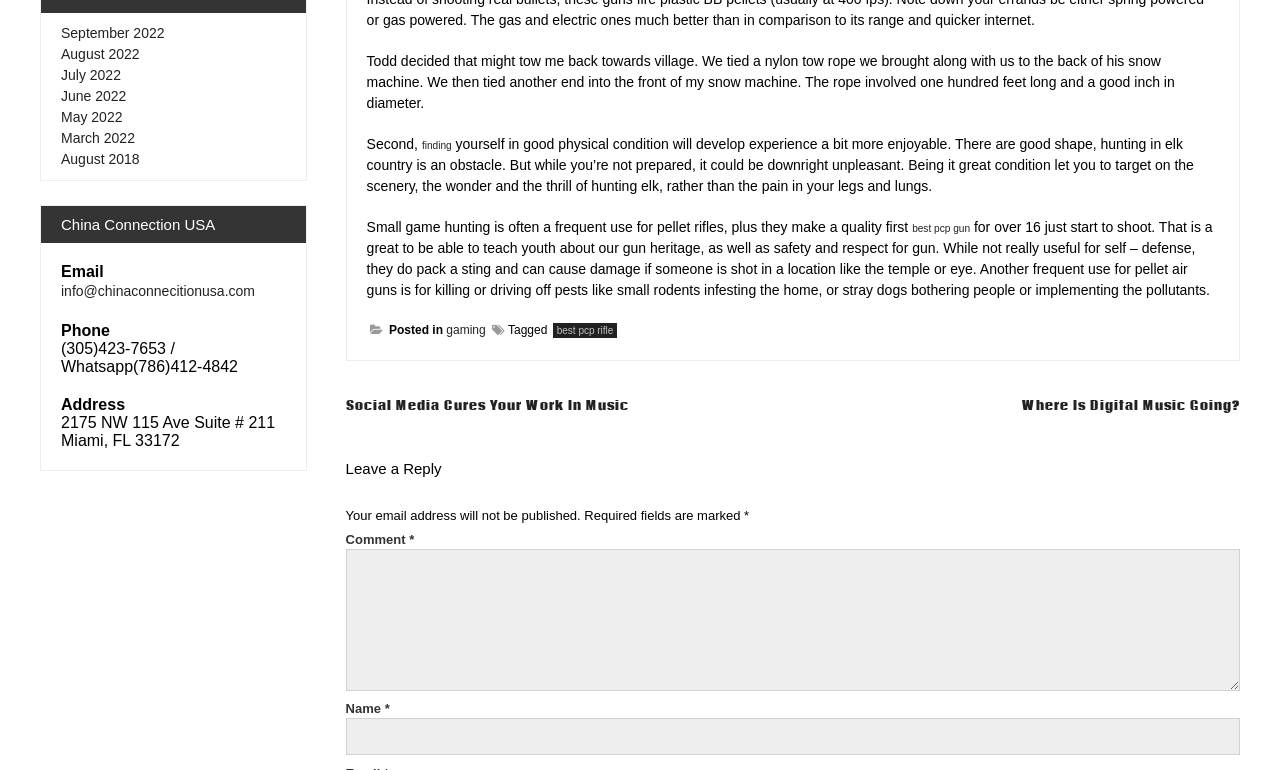Please indicate the bounding box coordinates for the clickable area to complete the following task: "Search for something". The coordinates should be specified as four float numbers between 0 and 1, i.e., [left, top, right, bottom].

None